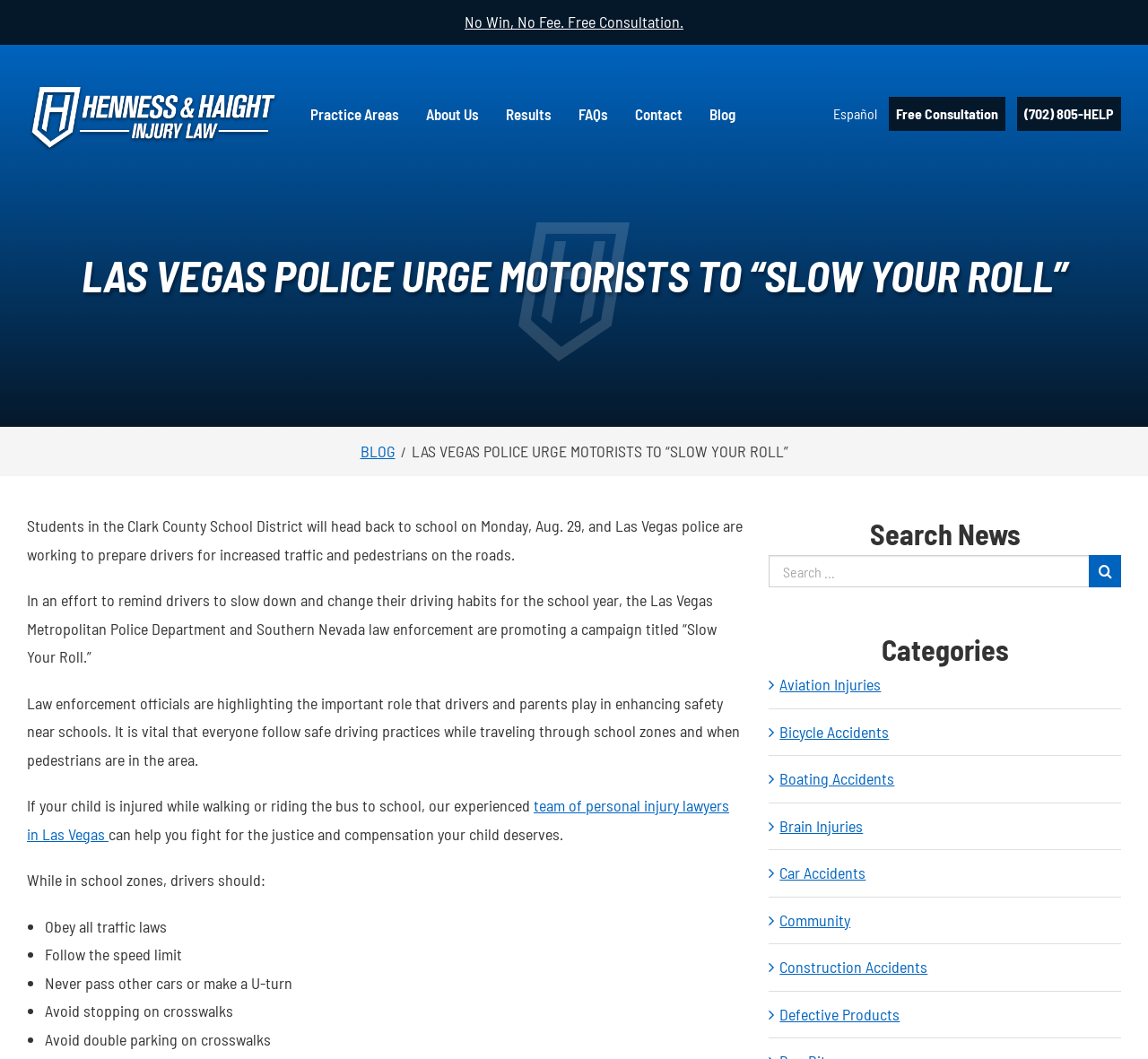Pinpoint the bounding box coordinates of the area that must be clicked to complete this instruction: "Contact the law firm".

[0.553, 0.064, 0.595, 0.149]